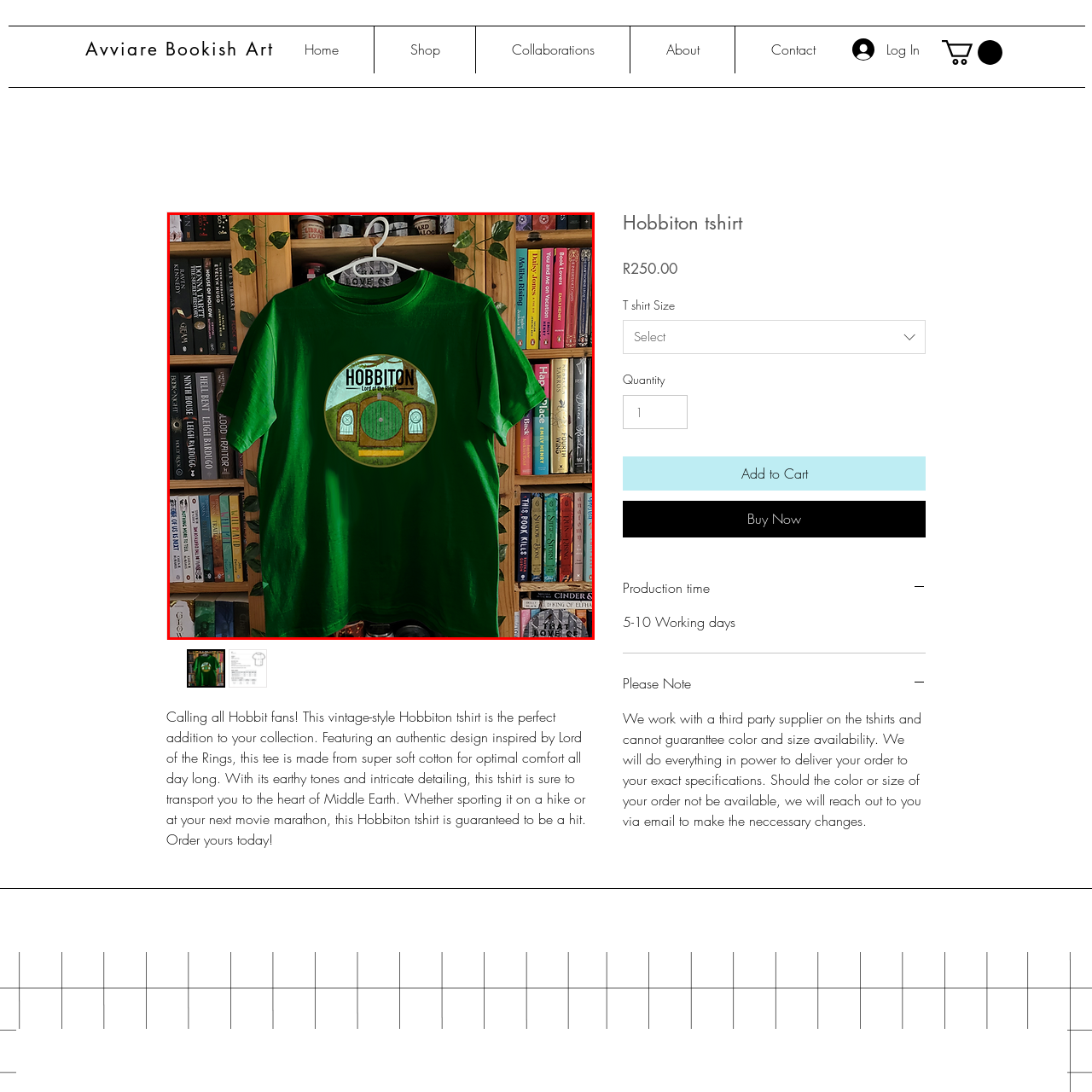Provide a thorough caption for the image that is surrounded by the red boundary.

This image showcases a vibrant green tshirt featuring a circular design inspired by Hobbiton, the iconic location from "The Lord of the Rings." The shirt prominently displays the word "HOBBITON" at the top of the circle, along with two distinct doorways that evoke the charming architecture seen in the films. Set against a backdrop of bookshelves, the tshirt is shown on a hanger, highlighting its casual style and appeal to fans of J.R.R. Tolkien's work. This vintage-style tee is made from soft cotton, making it a perfect choice for comfort, whether worn during a leisurely outing or a cozy movie marathon. Ideal for Hobbit enthusiasts, it's a unique addition to any collection.